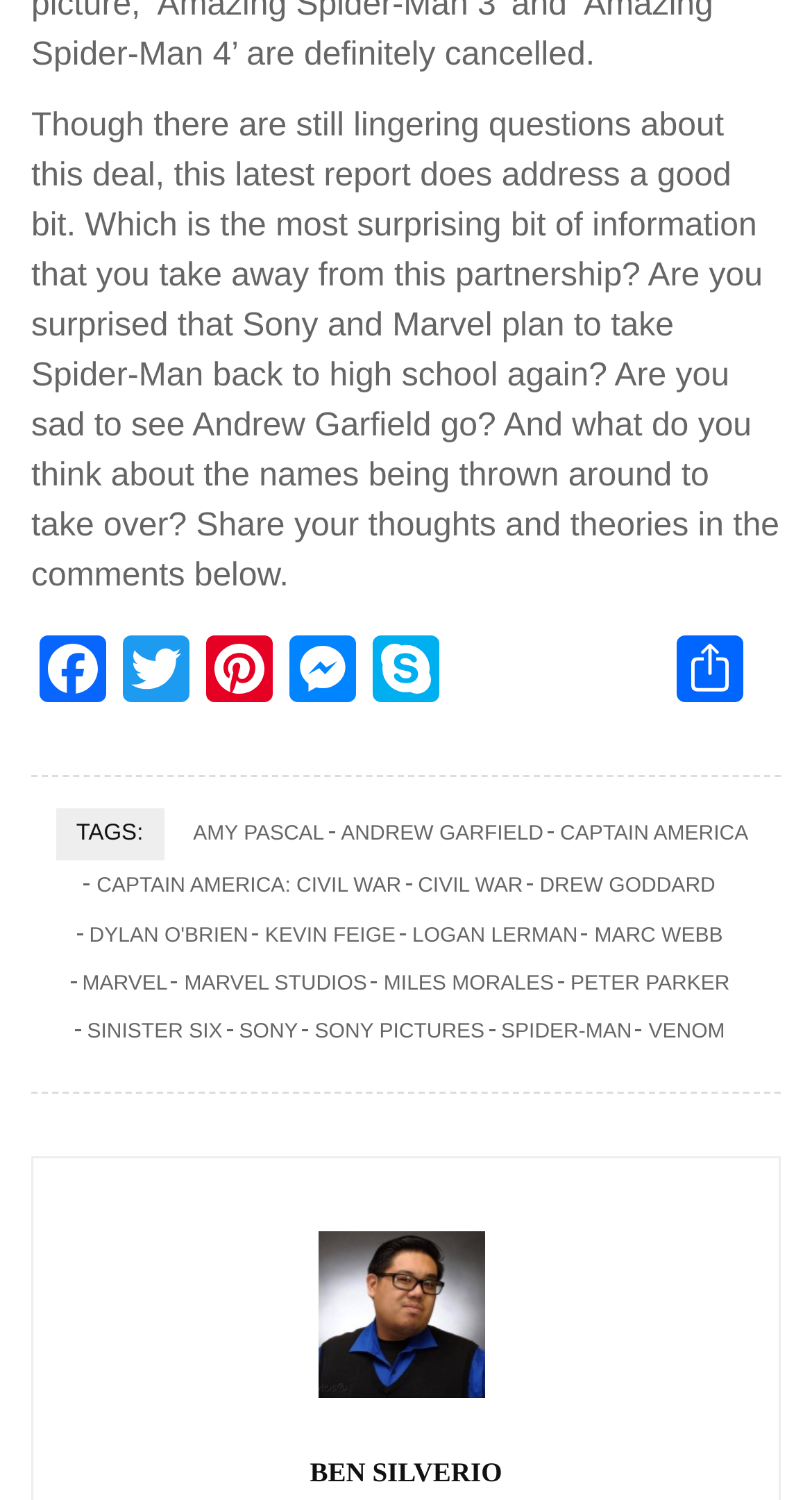Identify the bounding box coordinates of the element that should be clicked to fulfill this task: "Share on Facebook". The coordinates should be provided as four float numbers between 0 and 1, i.e., [left, top, right, bottom].

[0.038, 0.423, 0.141, 0.475]